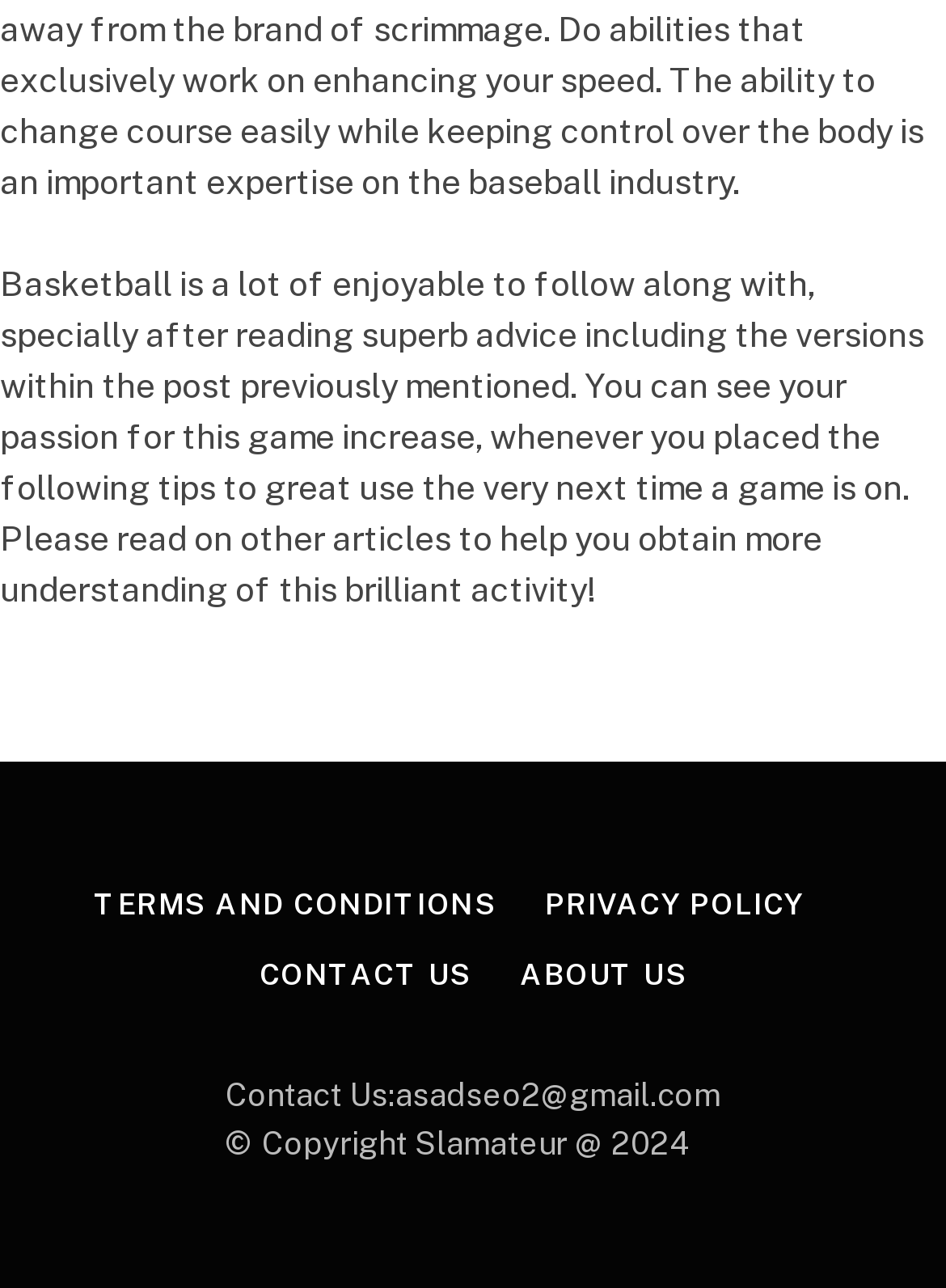Based on what you see in the screenshot, provide a thorough answer to this question: How many articles are suggested to read for more understanding?

The introductory text suggests reading 'other articles' to obtain more understanding of the game, which implies that there are multiple articles available to read.